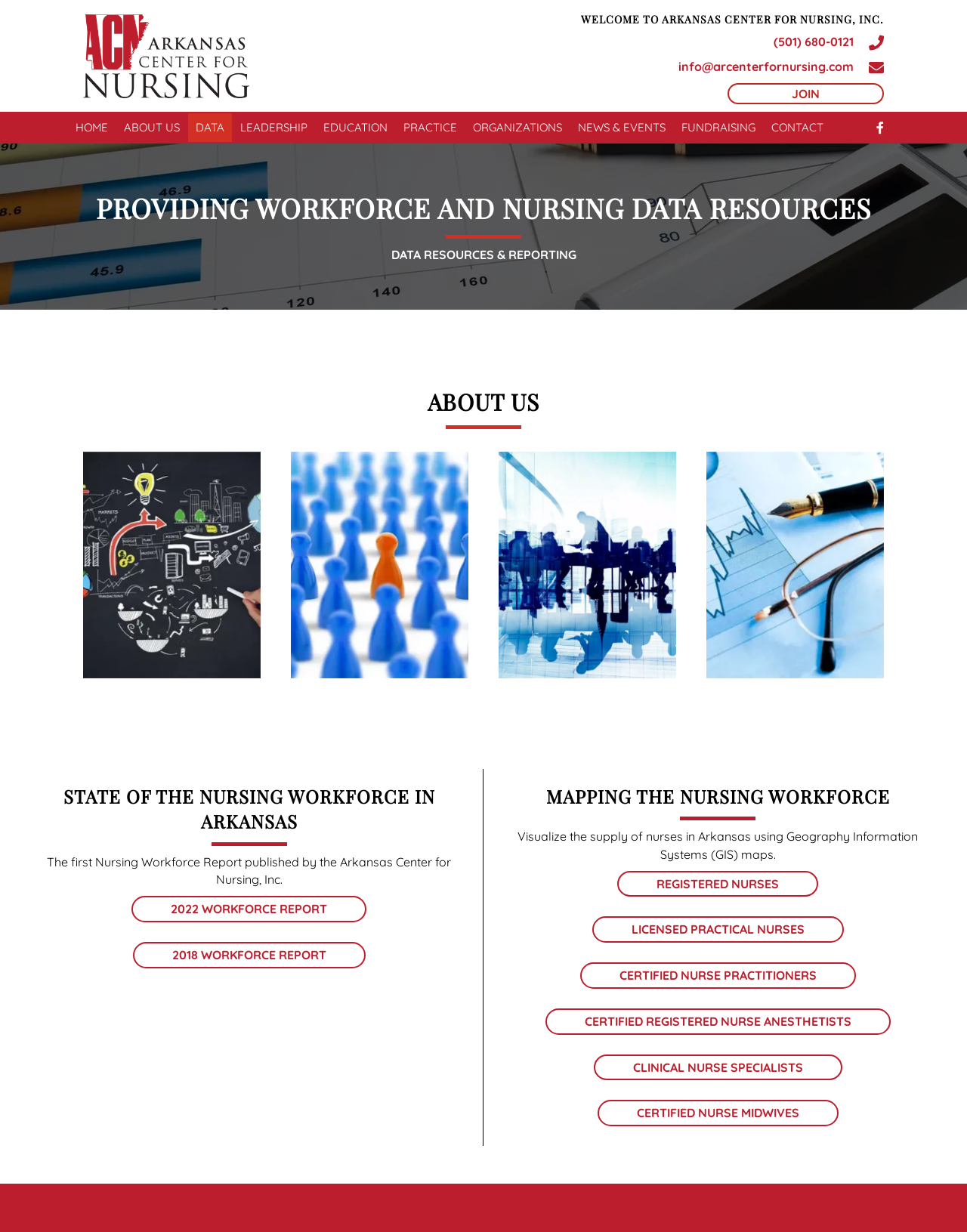Examine the image carefully and respond to the question with a detailed answer: 
What is the phone number to contact Arkansas Center for Nursing, Inc.?

I found the phone number by looking at the link 'Go to tel:5016800121' and the corresponding StaticText '(501) 680-0121'.